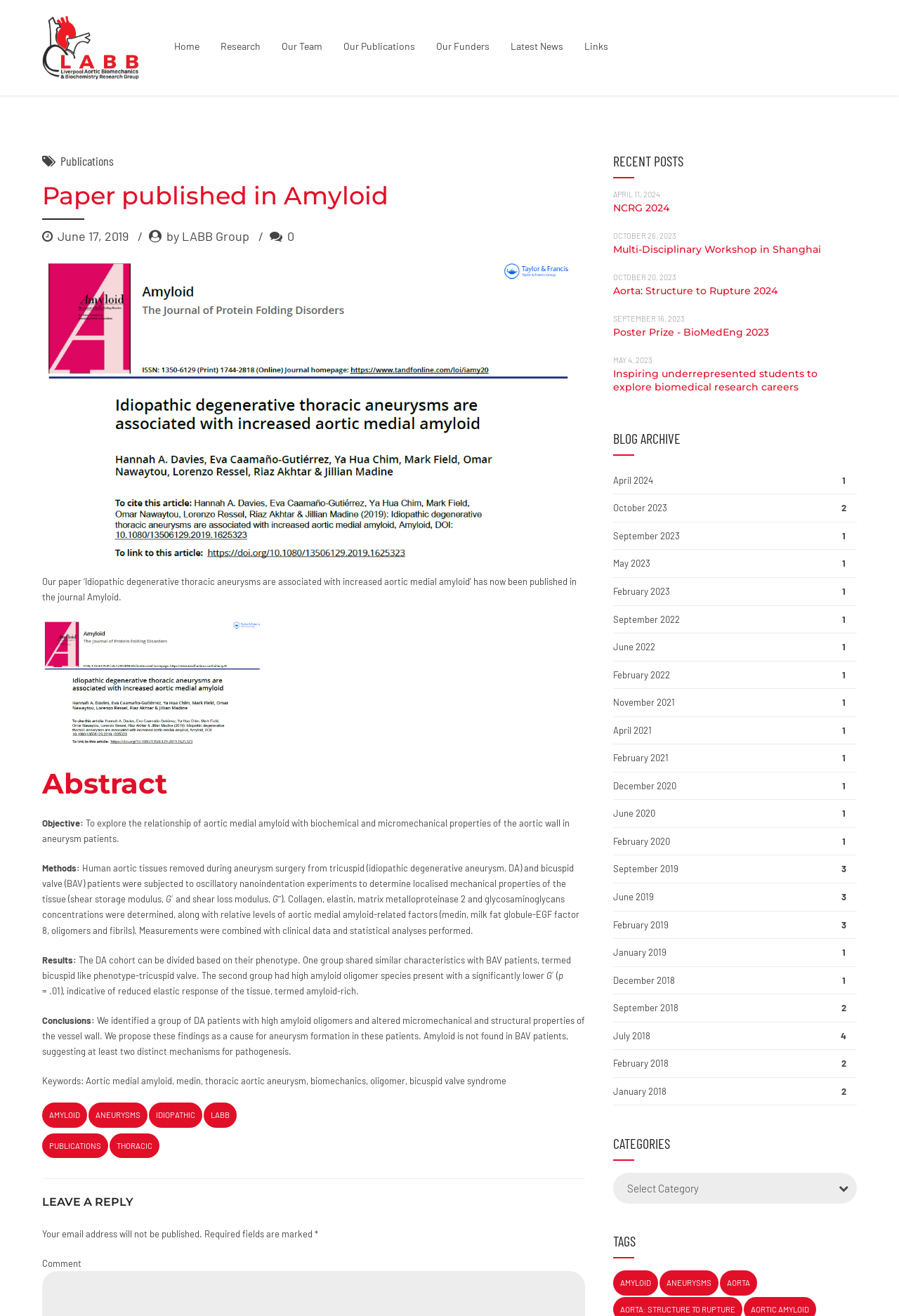Identify the bounding box of the UI element described as follows: "October 2023". Provide the coordinates as four float numbers in the range of 0 to 1 [left, top, right, bottom].

[0.682, 0.376, 0.953, 0.397]